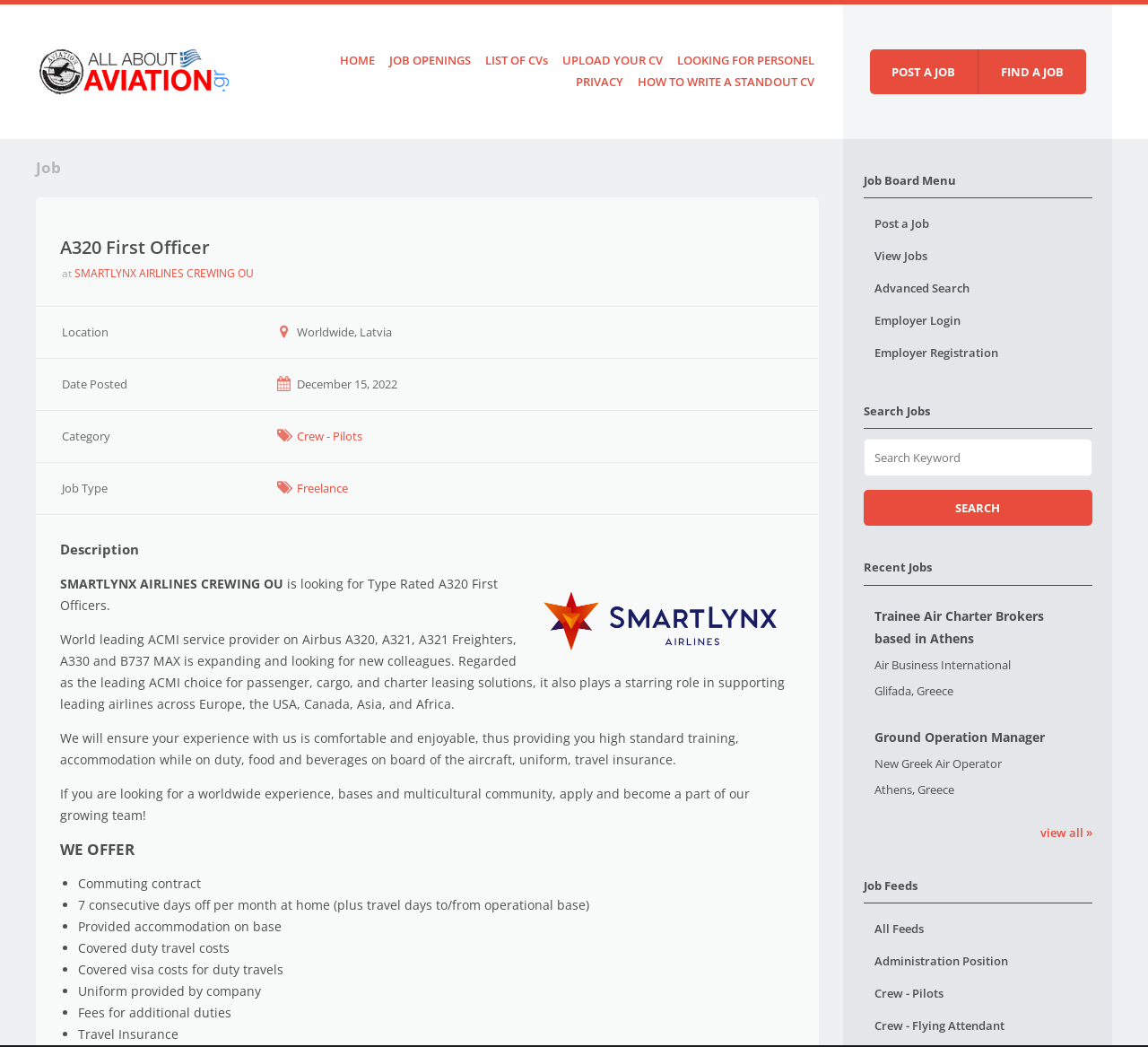Please identify the bounding box coordinates of the element that needs to be clicked to perform the following instruction: "Click the 'POST A JOB' link".

[0.757, 0.047, 0.851, 0.09]